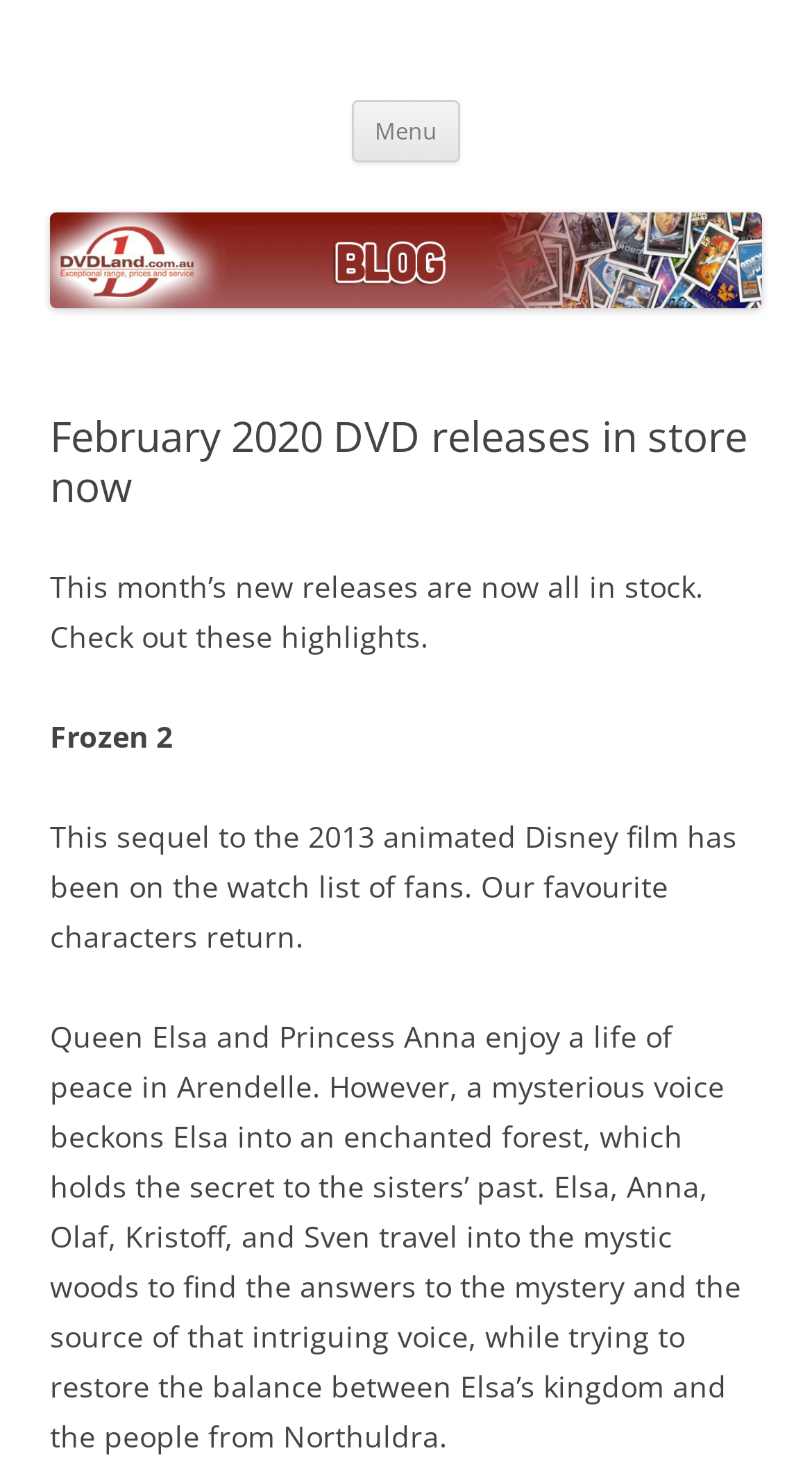Utilize the details in the image to give a detailed response to the question: What is the relationship between Elsa and Anna?

The relationship between Elsa and Anna can be determined by looking at the static text element that contains the text 'Queen Elsa and Princess Anna enjoy a life of peace in Arendelle'. This suggests that Elsa and Anna are sisters.